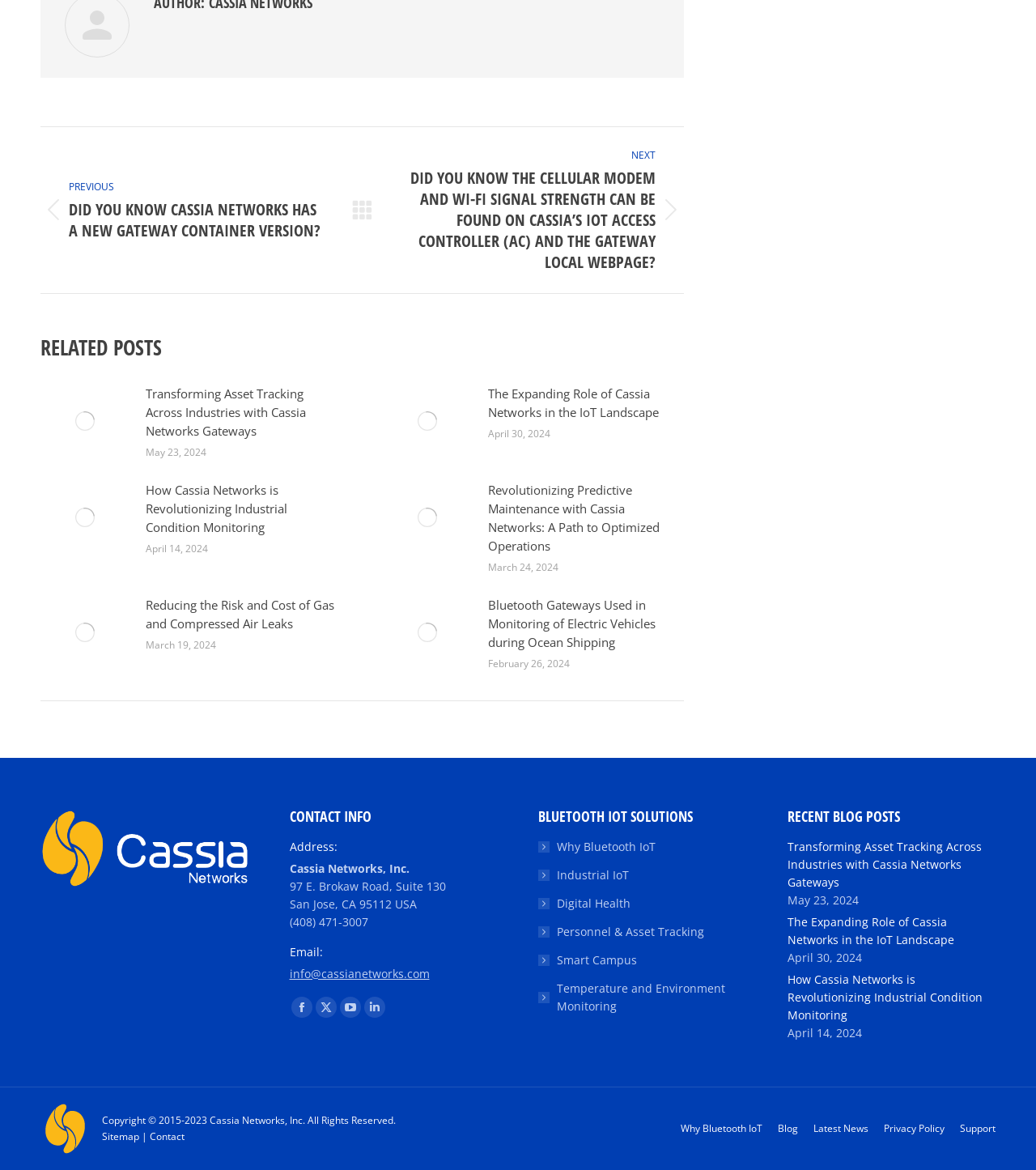Locate the bounding box coordinates of the clickable area to execute the instruction: "View the 'Transforming Asset Tracking Across Industries with Cassia Networks Gateways' article". Provide the coordinates as four float numbers between 0 and 1, represented as [left, top, right, bottom].

[0.141, 0.328, 0.33, 0.376]